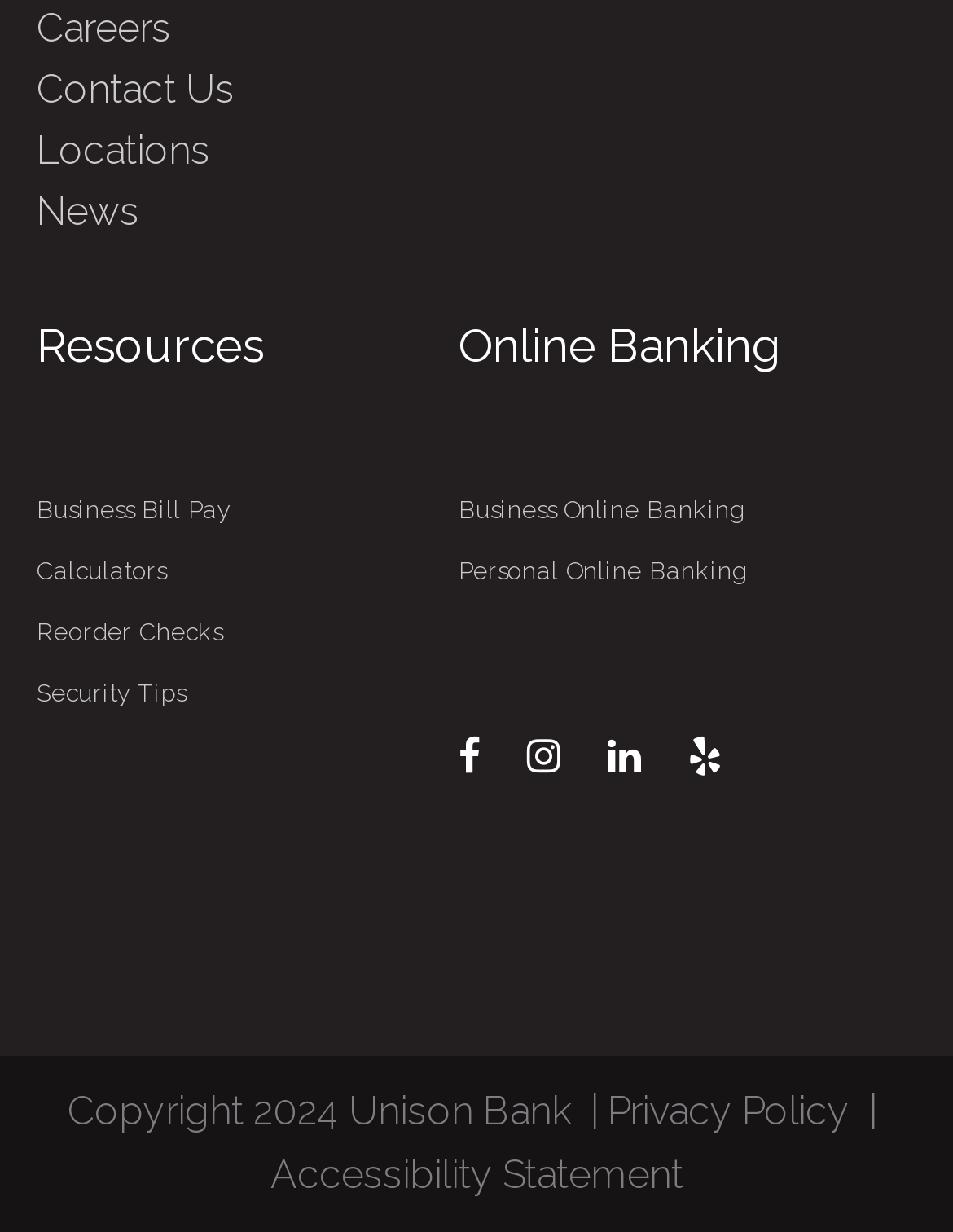Please respond to the question using a single word or phrase:
How many links are under 'Resources'?

4